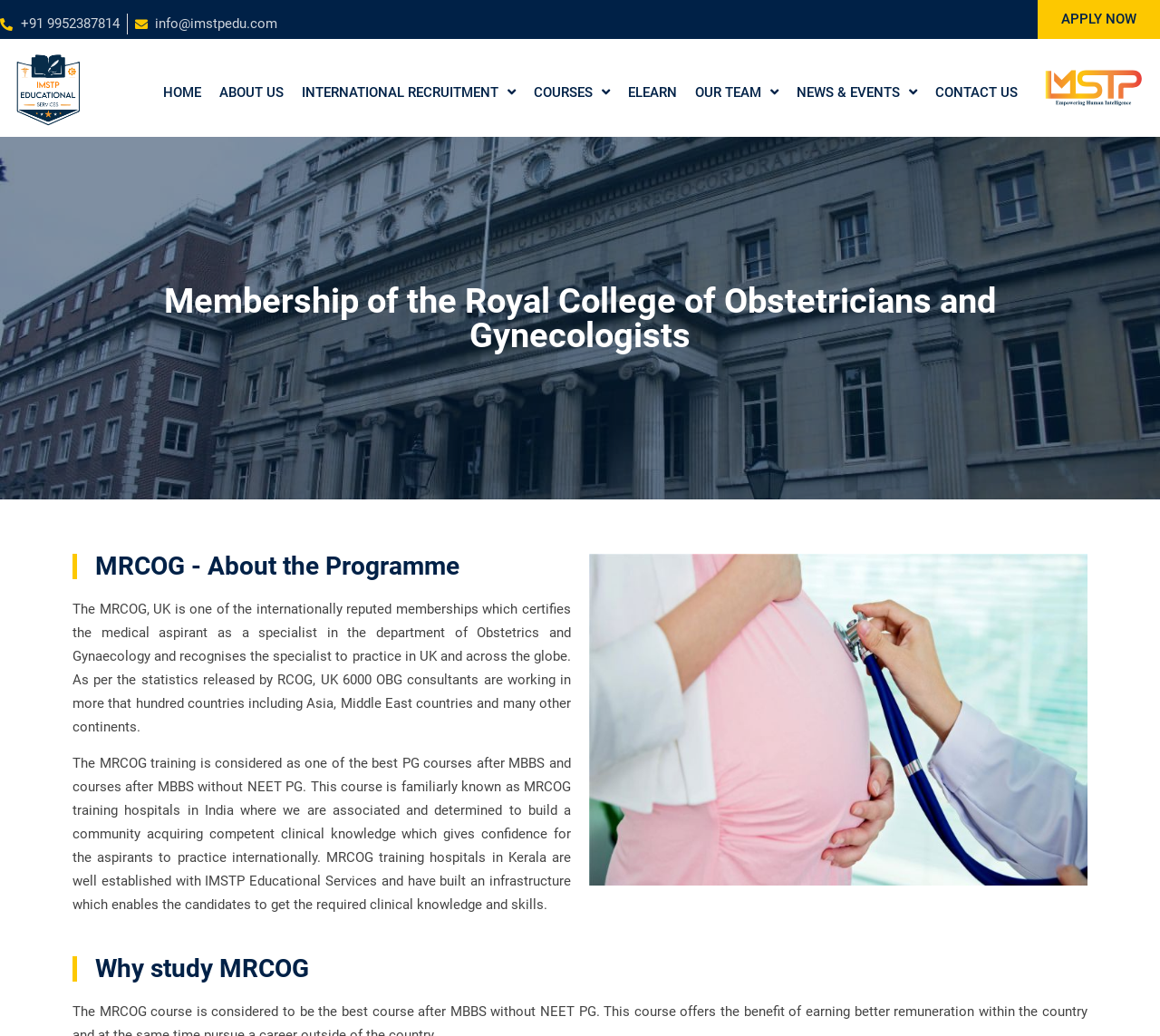Please identify the bounding box coordinates of the element I need to click to follow this instruction: "Go to HOME page".

[0.133, 0.067, 0.182, 0.111]